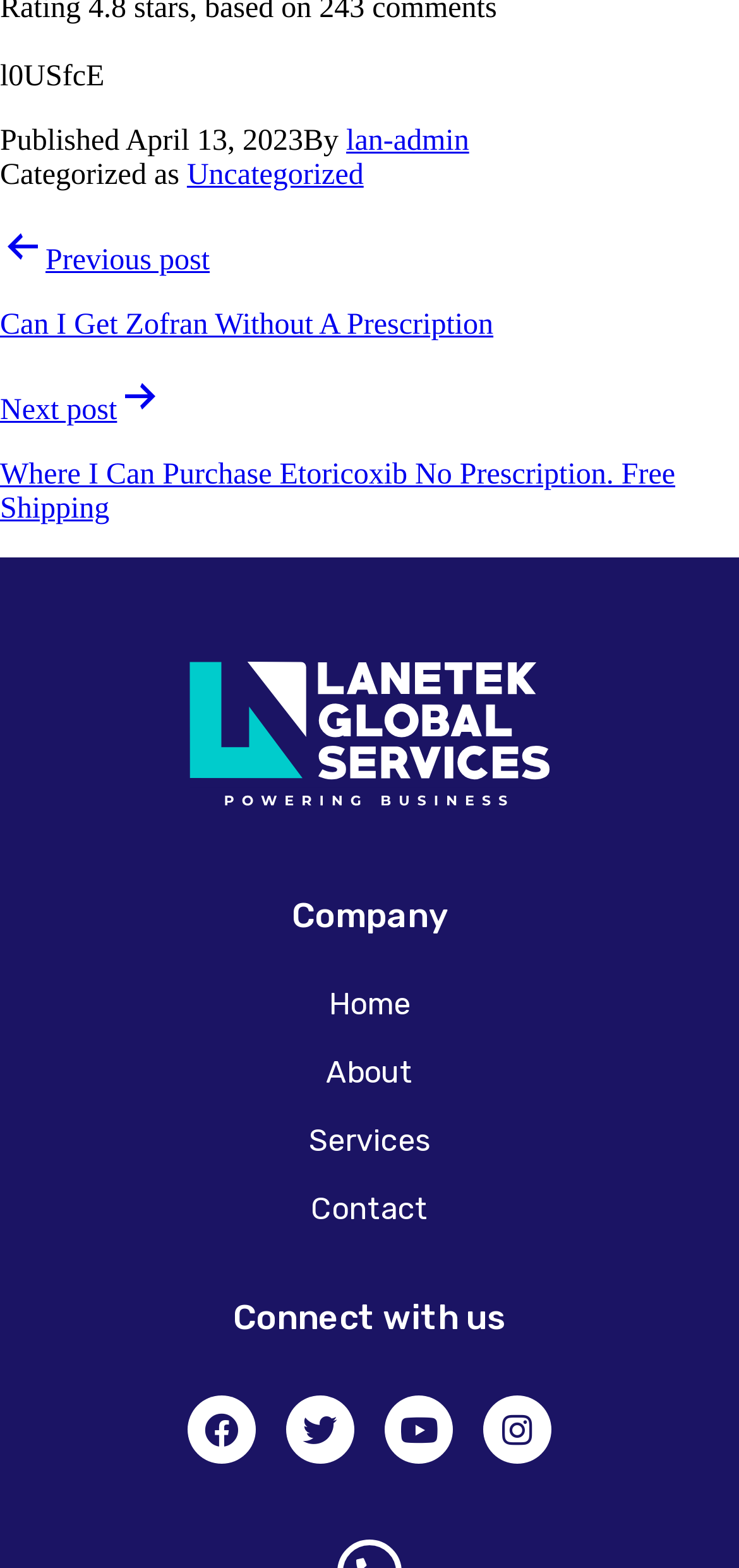Predict the bounding box of the UI element that fits this description: "Gideon Levy".

None